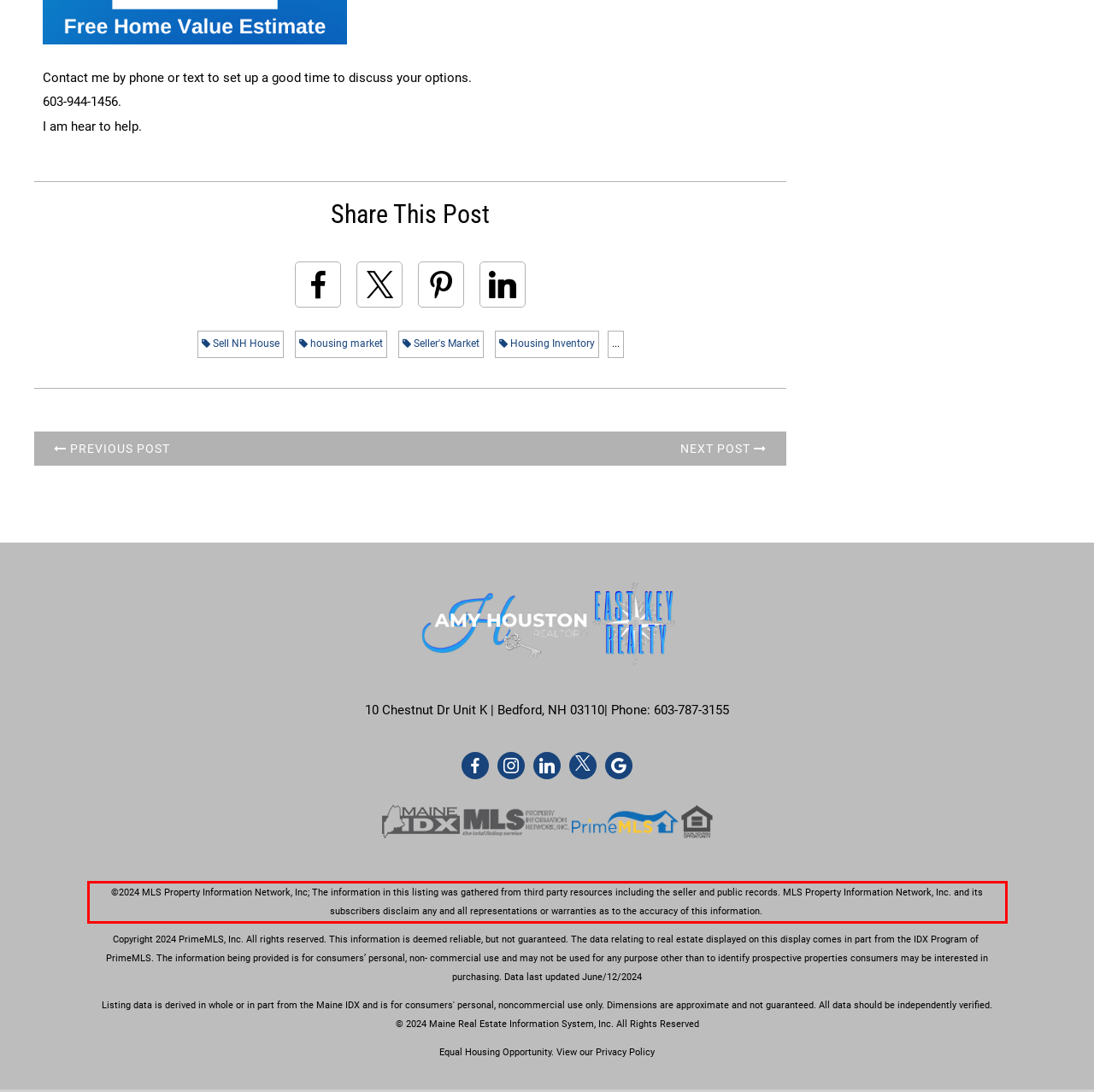Please examine the screenshot of the webpage and read the text present within the red rectangle bounding box.

©2024 MLS Property Information Network, Inc; The information in this listing was gathered from third party resources including the seller and public records. MLS Property Information Network, Inc. and its subscribers disclaim any and all representations or warranties as to the accuracy of this information.